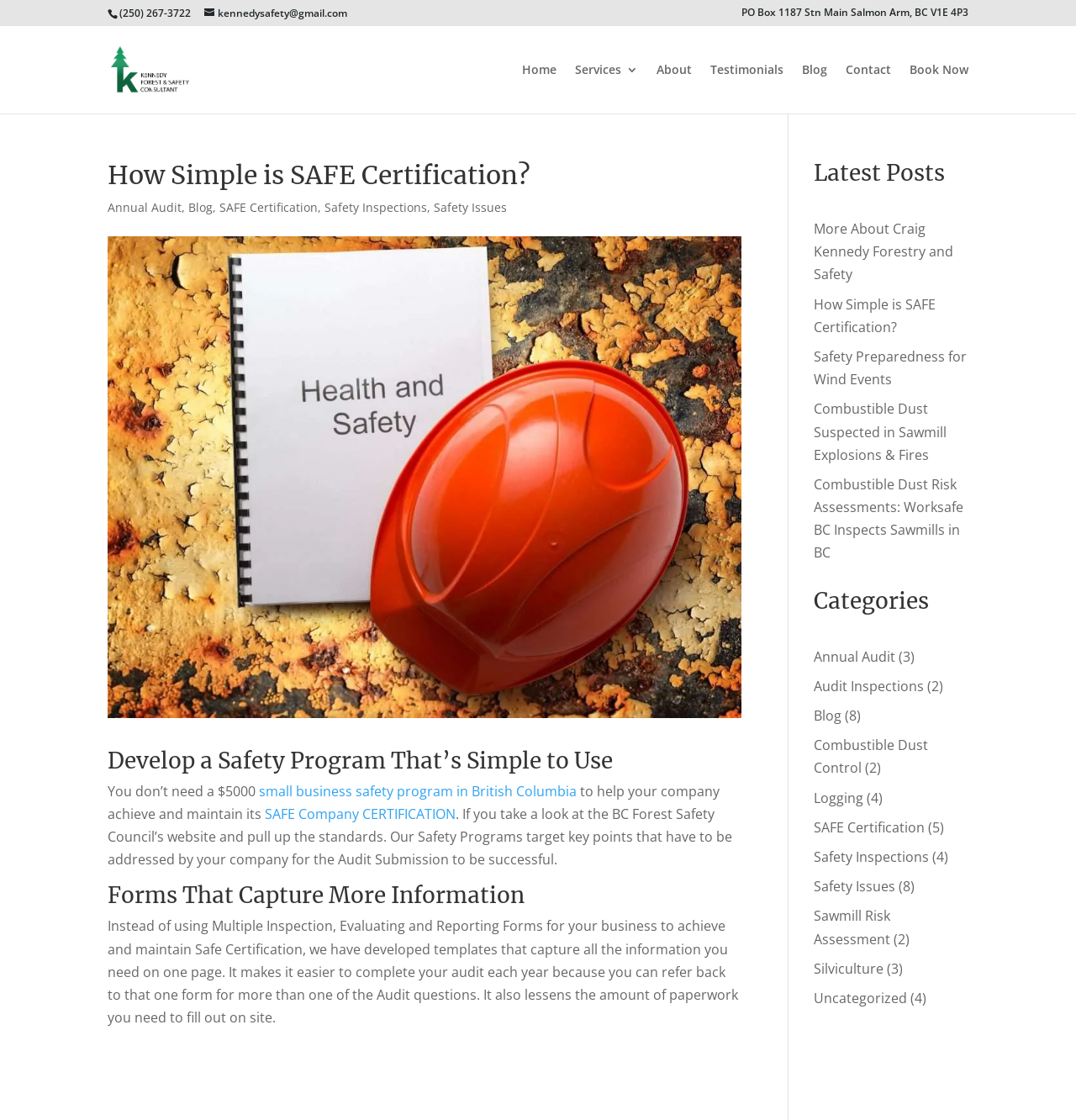What is the main topic of the article on this webpage?
Using the visual information from the image, give a one-word or short-phrase answer.

SAFE Certification